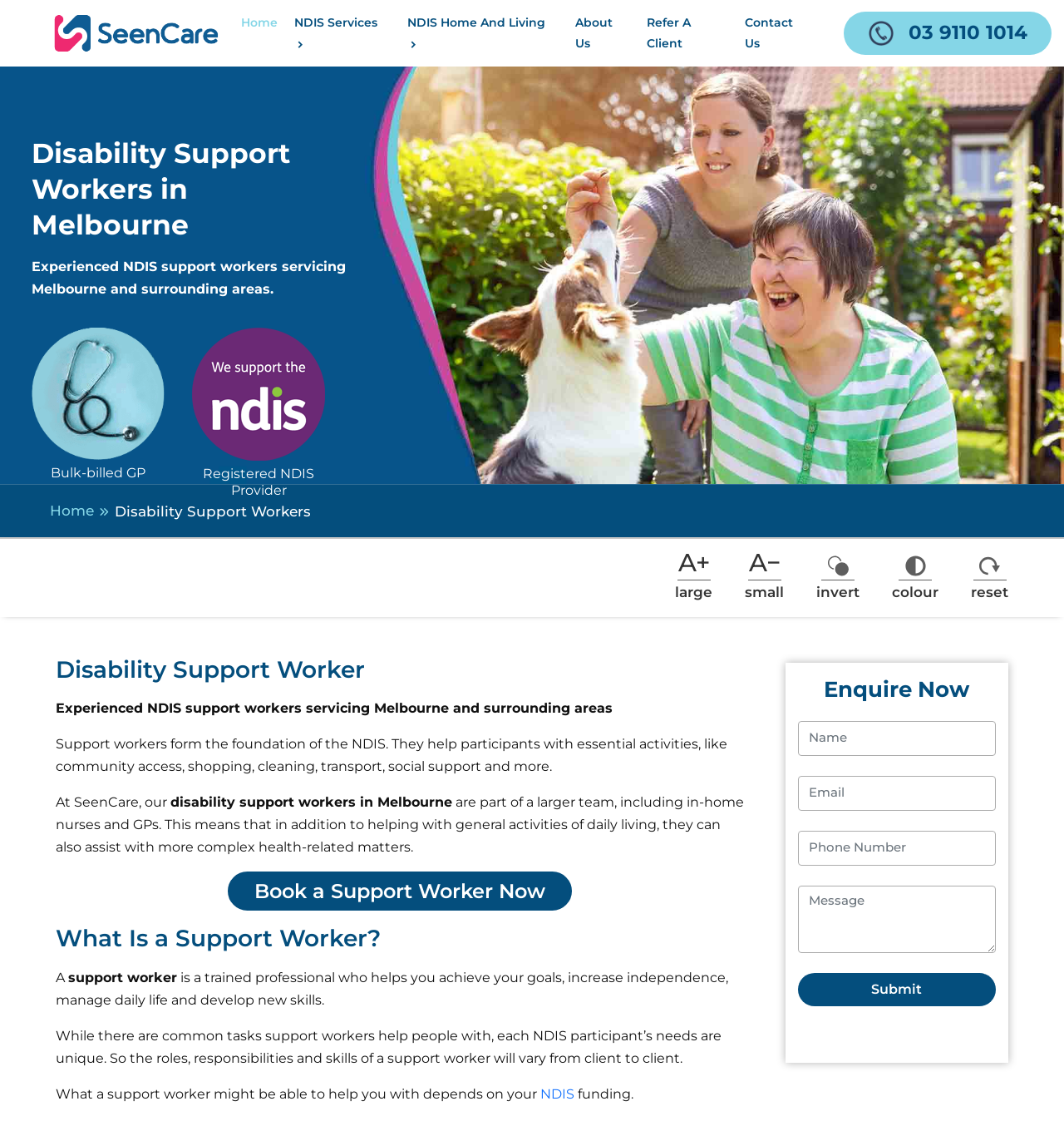What is the role of a GP in SeenCare?
Answer with a single word or phrase by referring to the visual content.

Part of the team